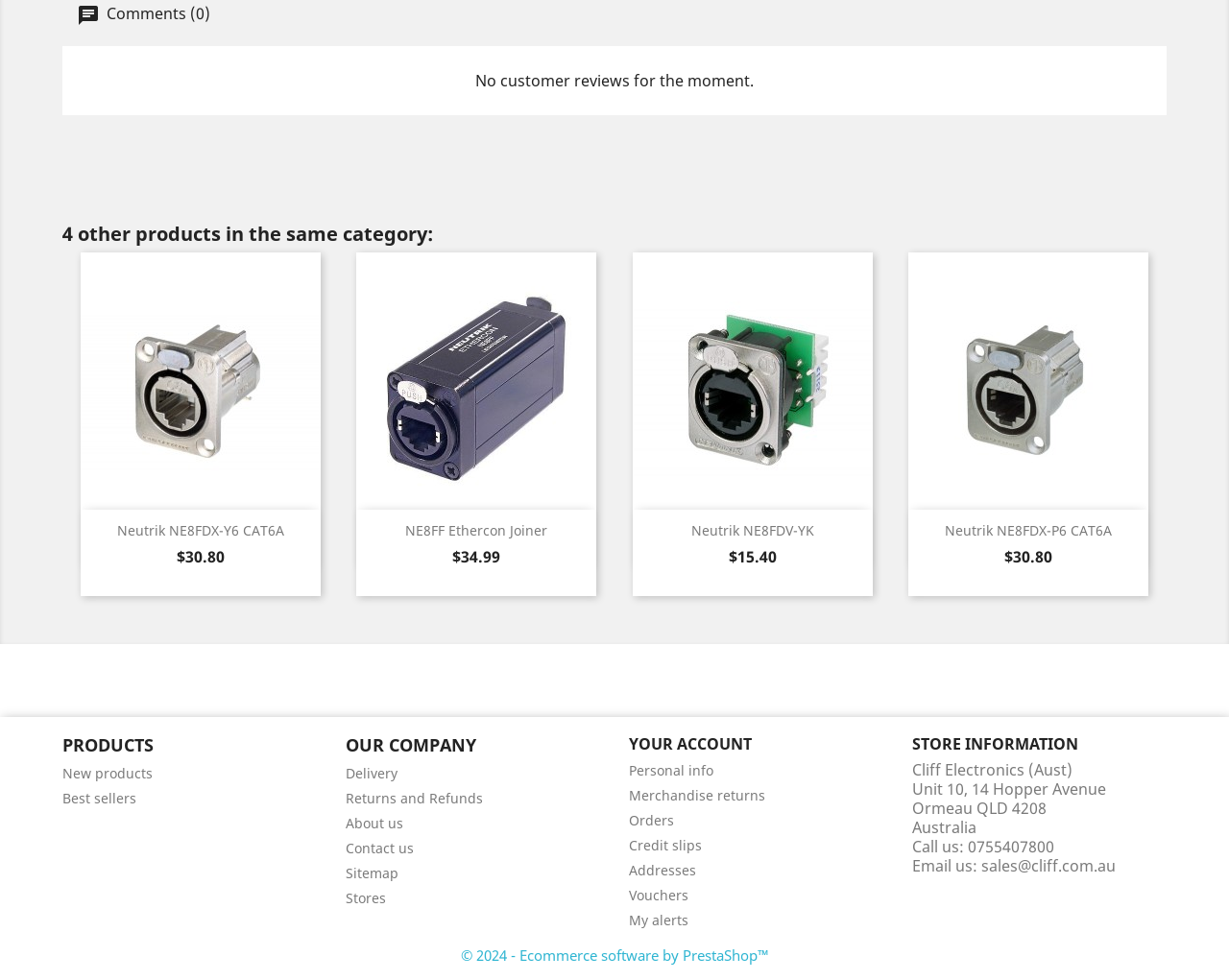How many products are listed on this page?
By examining the image, provide a one-word or phrase answer.

4